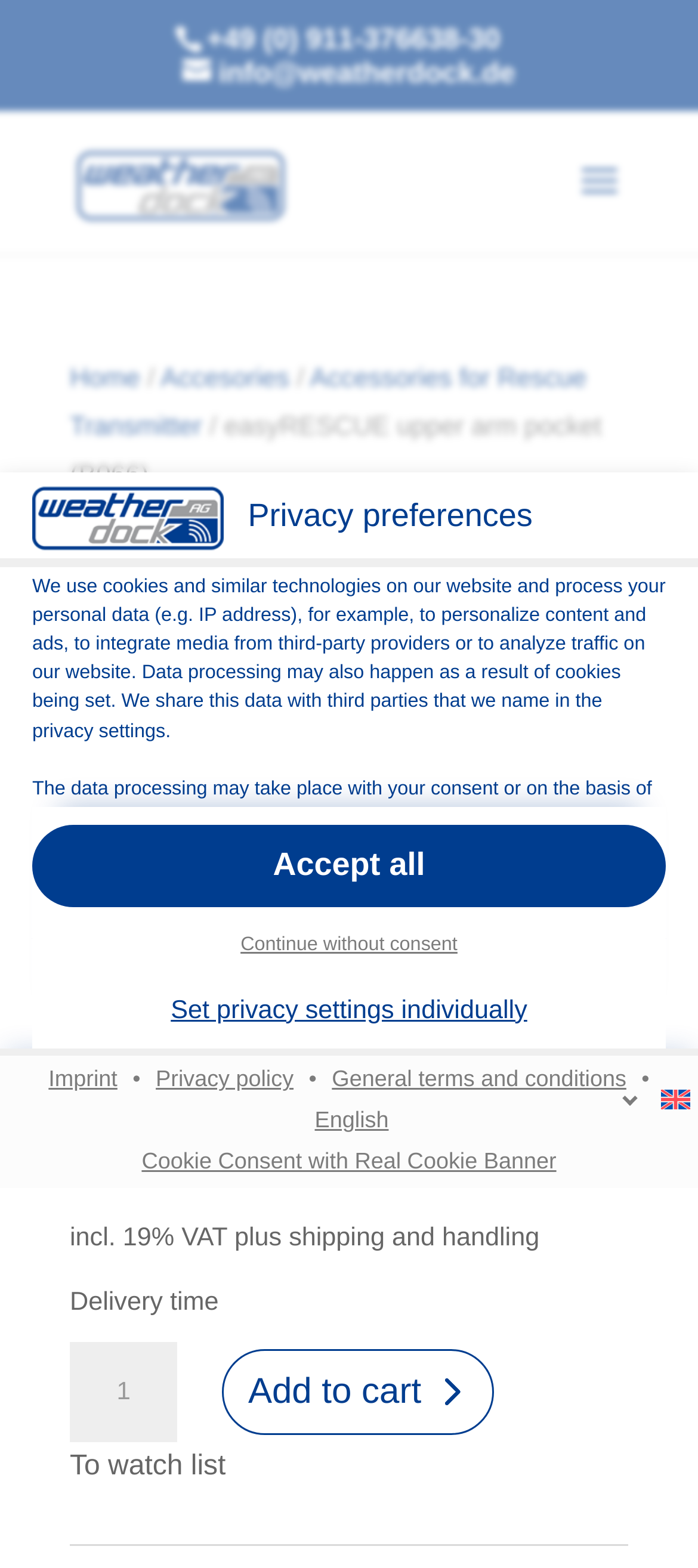Determine the bounding box for the UI element as described: "General terms and conditions". The coordinates should be represented as four float numbers between 0 and 1, formatted as [left, top, right, bottom].

[0.463, 0.68, 0.91, 0.696]